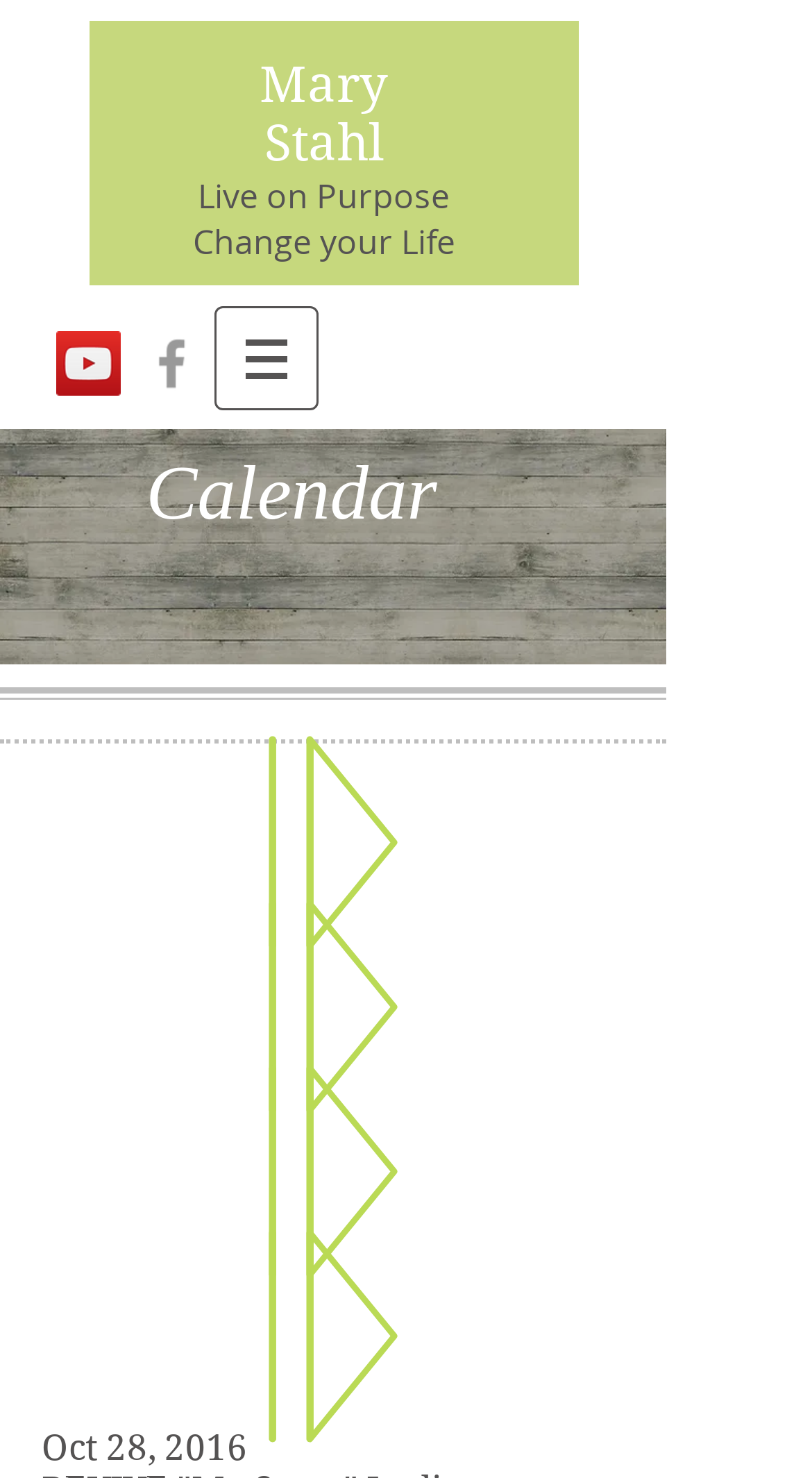Give the bounding box coordinates for the element described as: "aria-label="YouTube Social Icon"".

[0.069, 0.224, 0.149, 0.268]